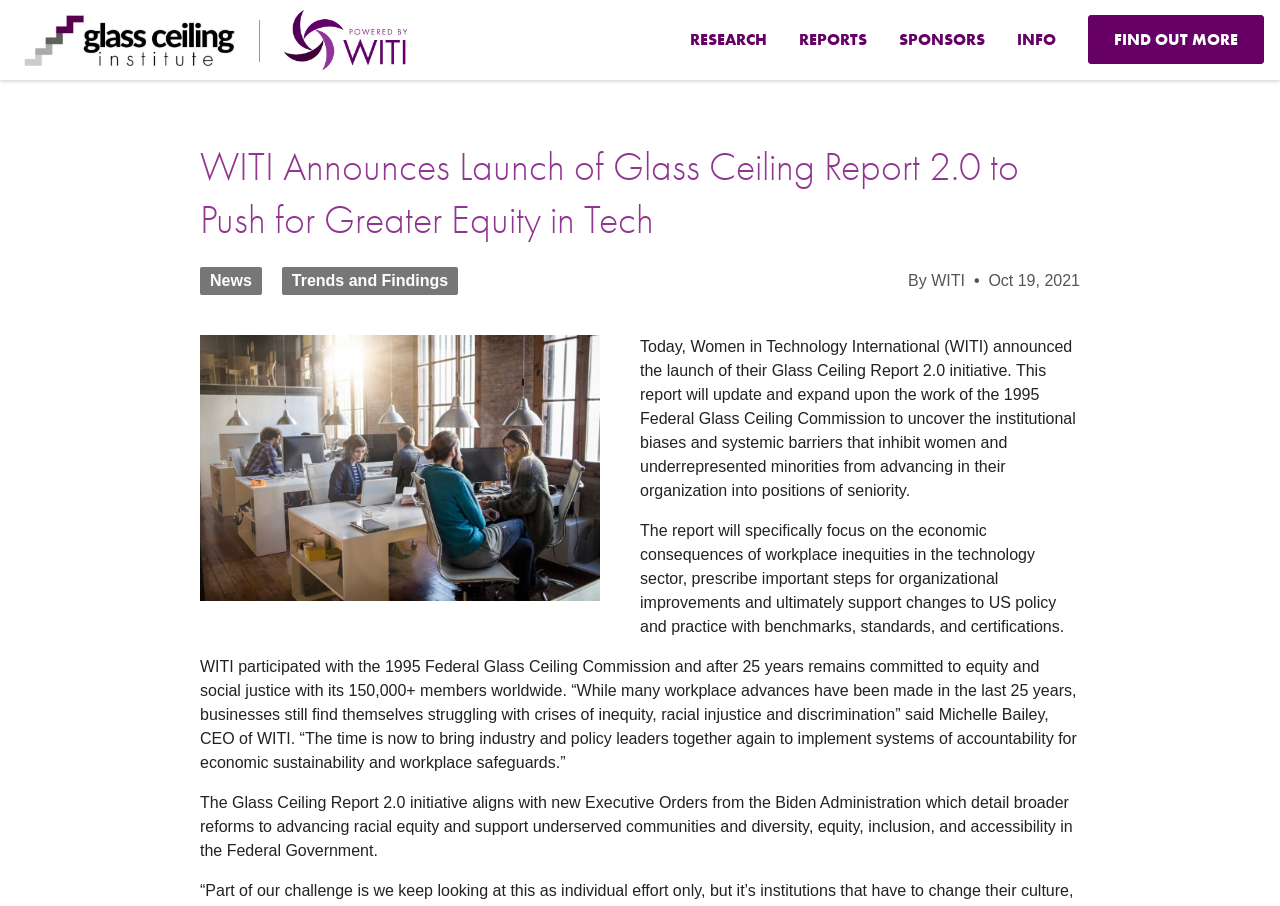Use a single word or phrase to answer the question: 
What is the name of the organization launching the Glass Ceiling Report 2.0?

WITI